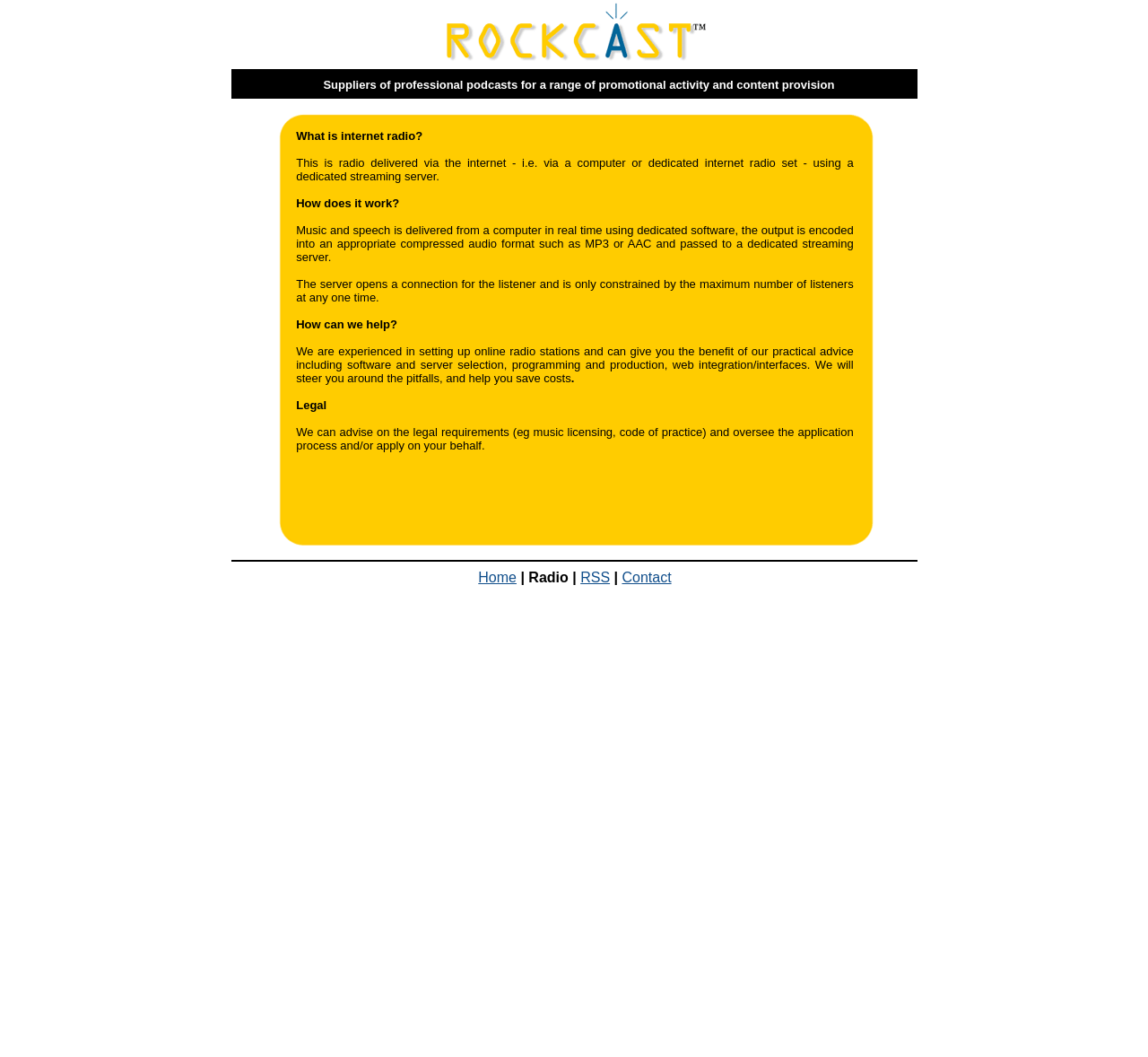What are the navigation options? Analyze the screenshot and reply with just one word or a short phrase.

Home, Radio, RSS, Contact